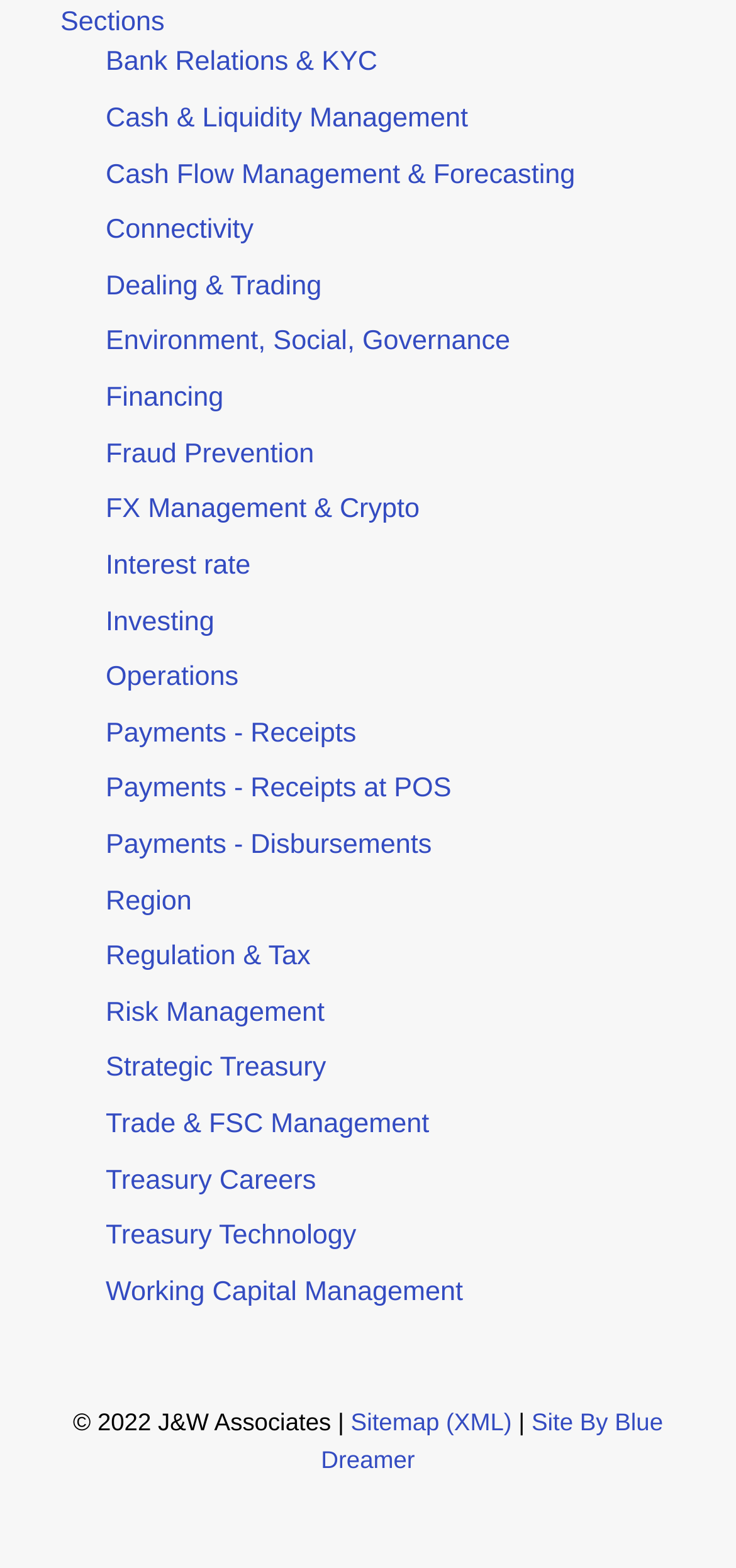Using the information from the screenshot, answer the following question thoroughly:
What is the last link on the webpage?

The last link on the webpage is 'Working Capital Management' which is located at the bottom left corner of the webpage with a bounding box coordinate of [0.144, 0.814, 0.629, 0.834].